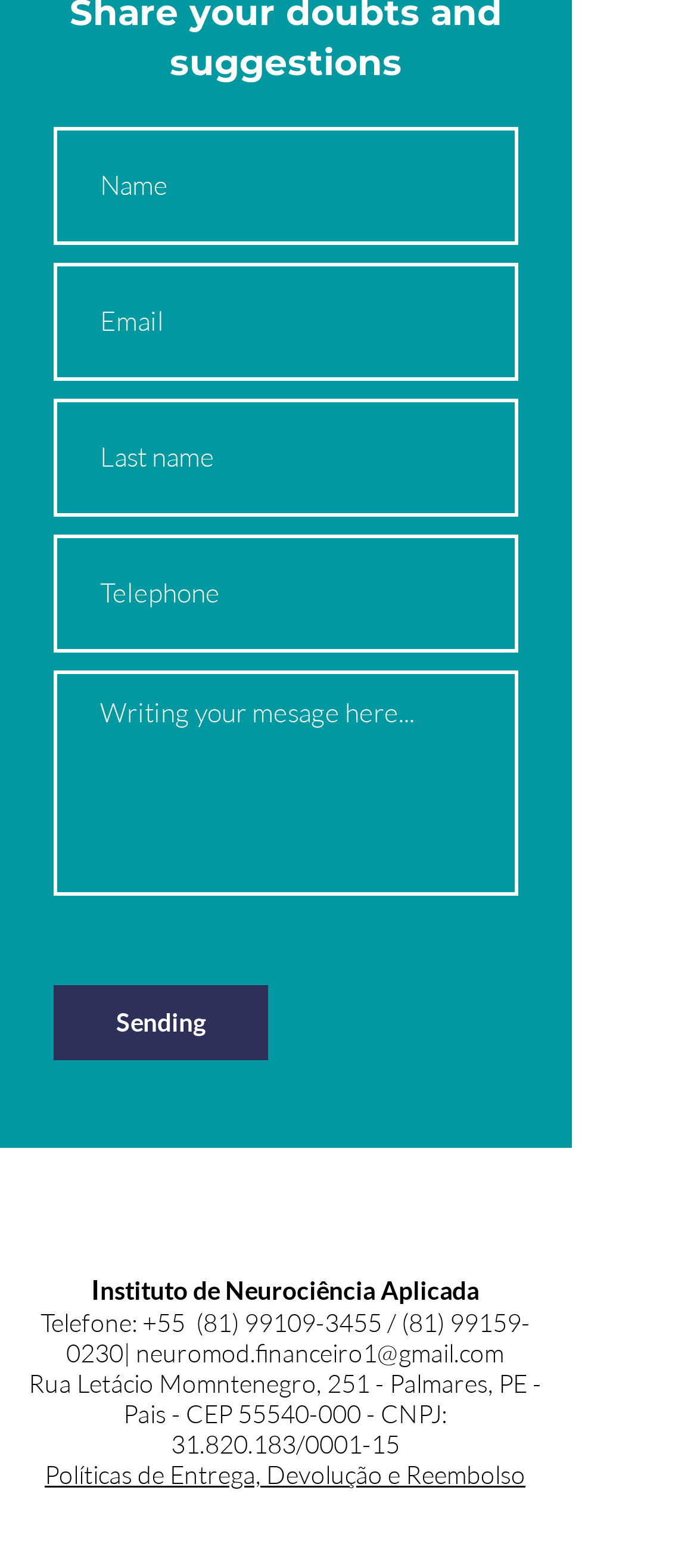Kindly determine the bounding box coordinates of the area that needs to be clicked to fulfill this instruction: "Enter your name".

[0.077, 0.081, 0.744, 0.156]